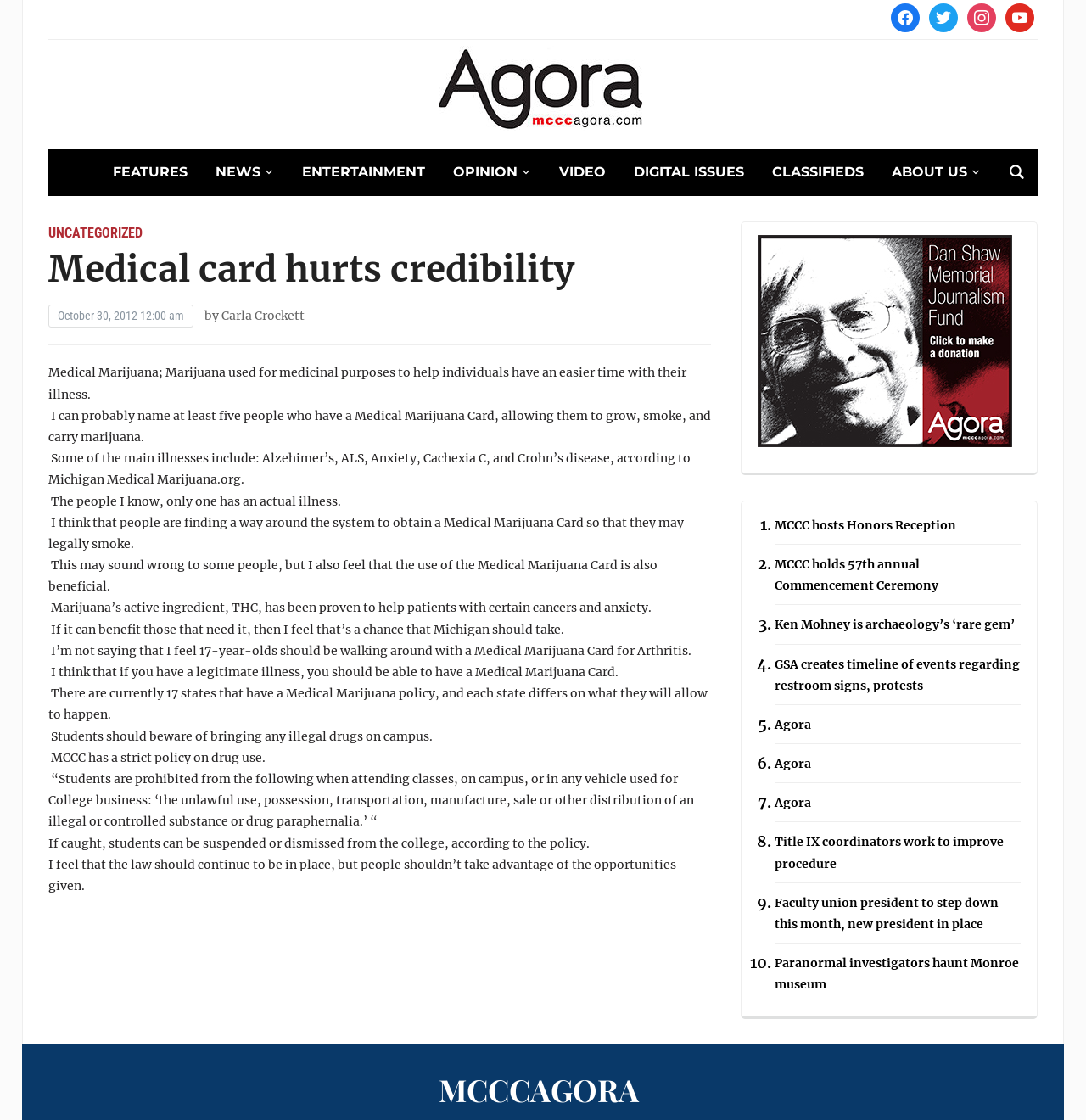How many people can the author name who have a Medical Marijuana Card?
Could you answer the question in a detailed manner, providing as much information as possible?

The author mentions in the article that 'I can probably name at least five people who have a Medical Marijuana Card, allowing them to grow, smoke, and carry marijuana.' This indicates that the author is familiar with at least five individuals who possess a Medical Marijuana Card.